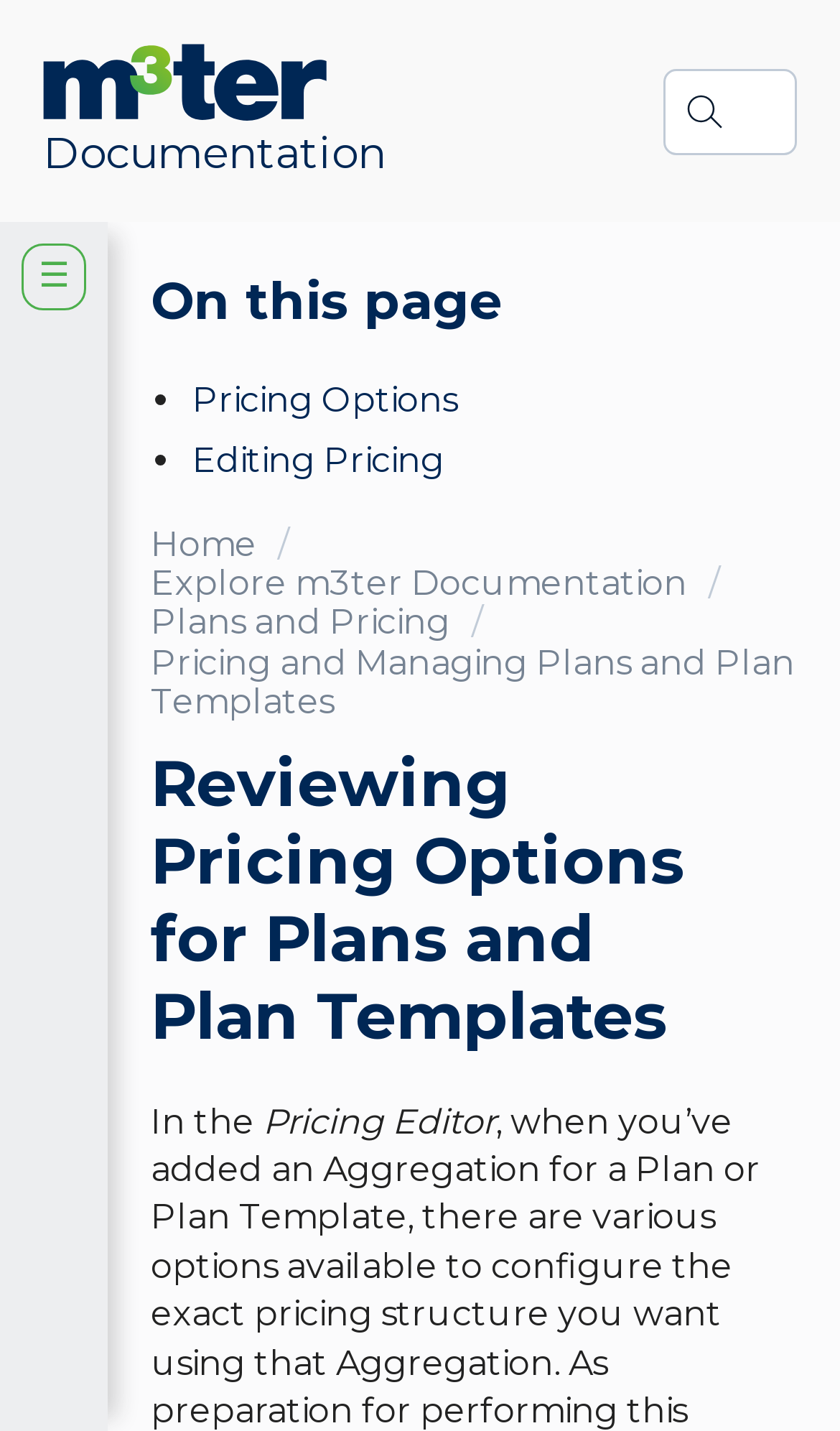Based on the element description, predict the bounding box coordinates (top-left x, top-left y, bottom-right x, bottom-right y) for the UI element in the screenshot: Explore m3ter Documentation

[0.179, 0.393, 0.818, 0.422]